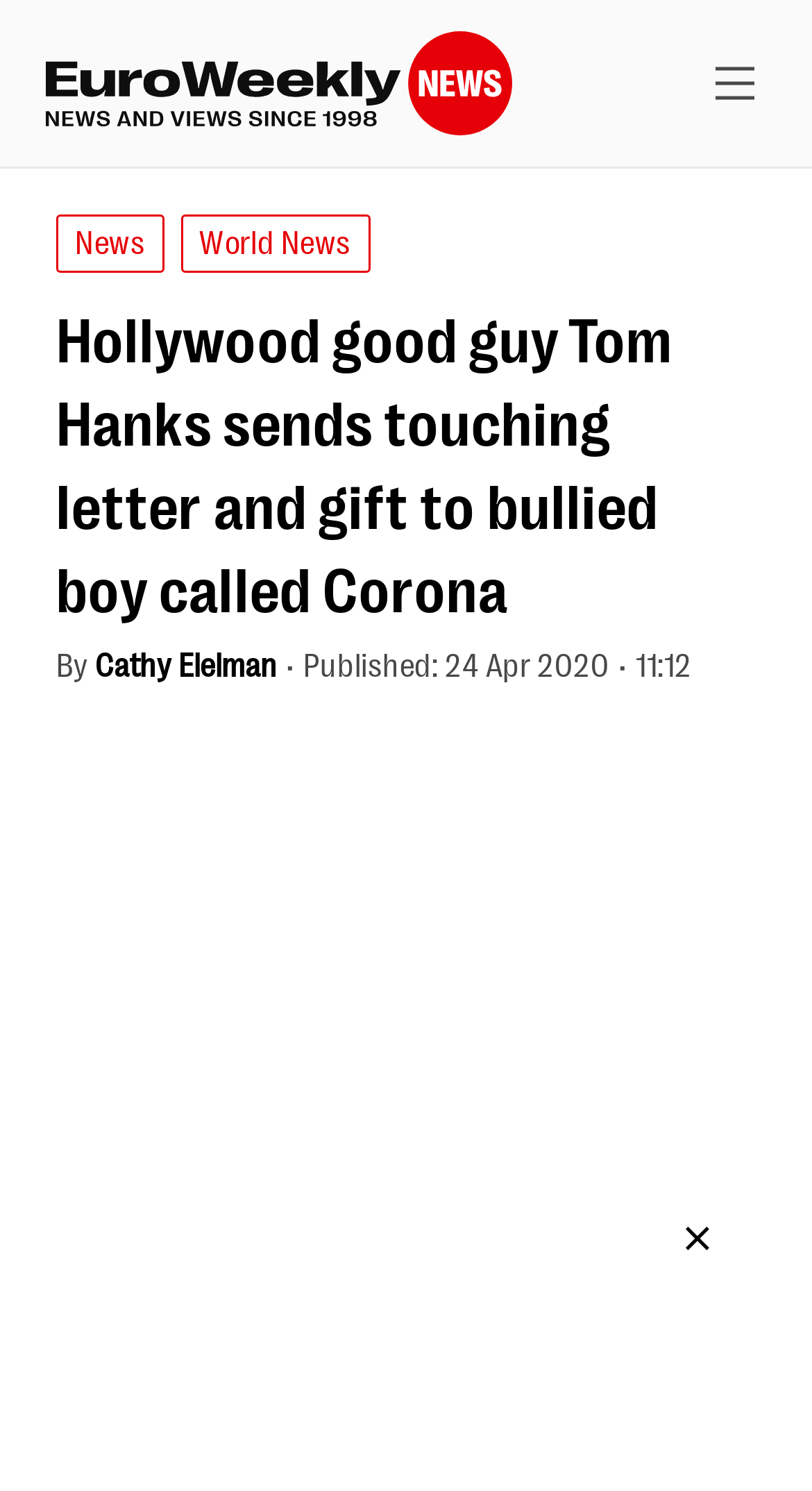Provide a brief response in the form of a single word or phrase:
What is the category of the news?

World News